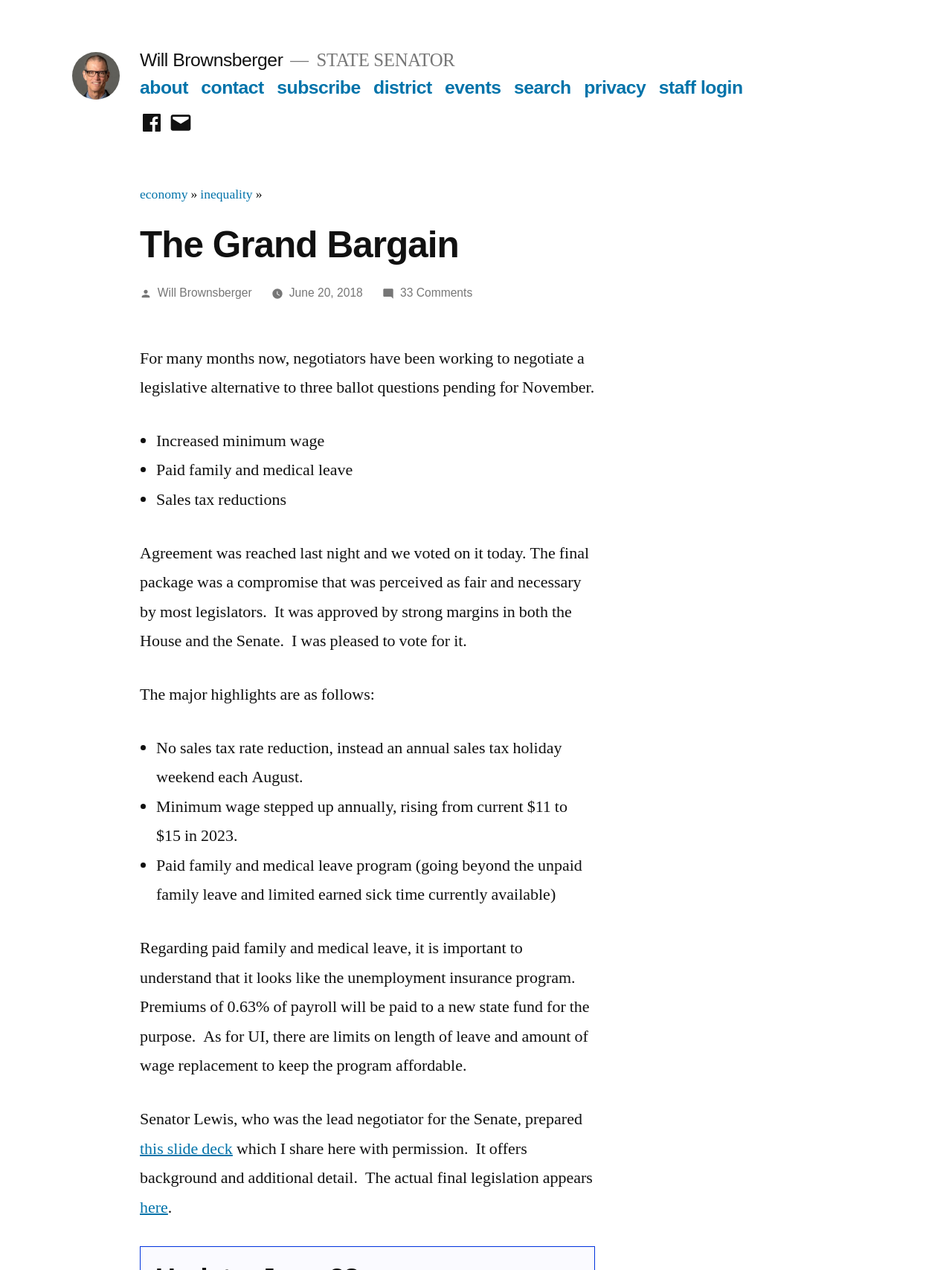How many comments are there on the article?
Identify the answer in the screenshot and reply with a single word or phrase.

33